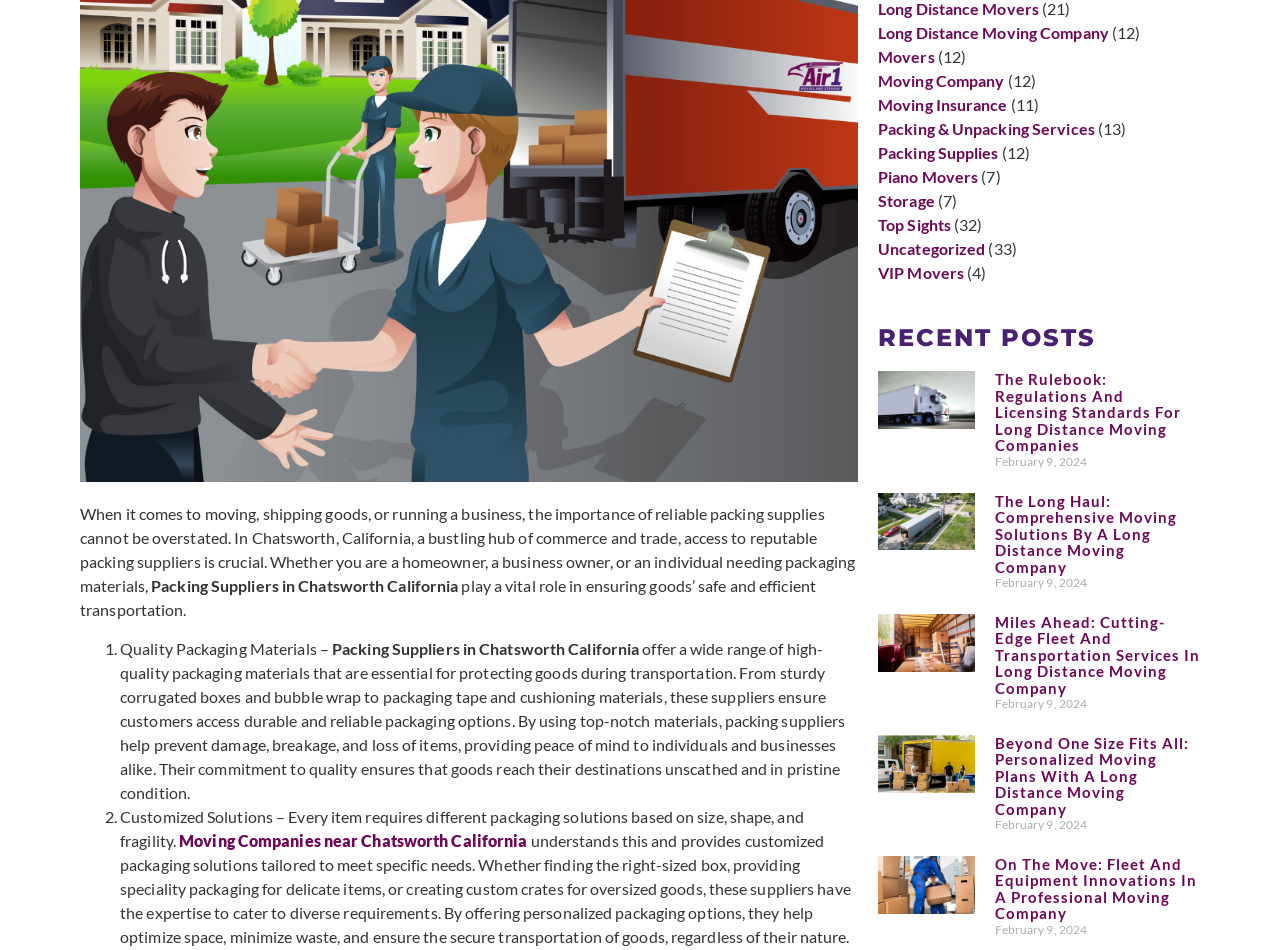Identify the coordinates of the bounding box for the element described below: "Long Distance Moving Company". Return the coordinates as four float numbers between 0 and 1: [left, top, right, bottom].

[0.686, 0.024, 0.866, 0.044]